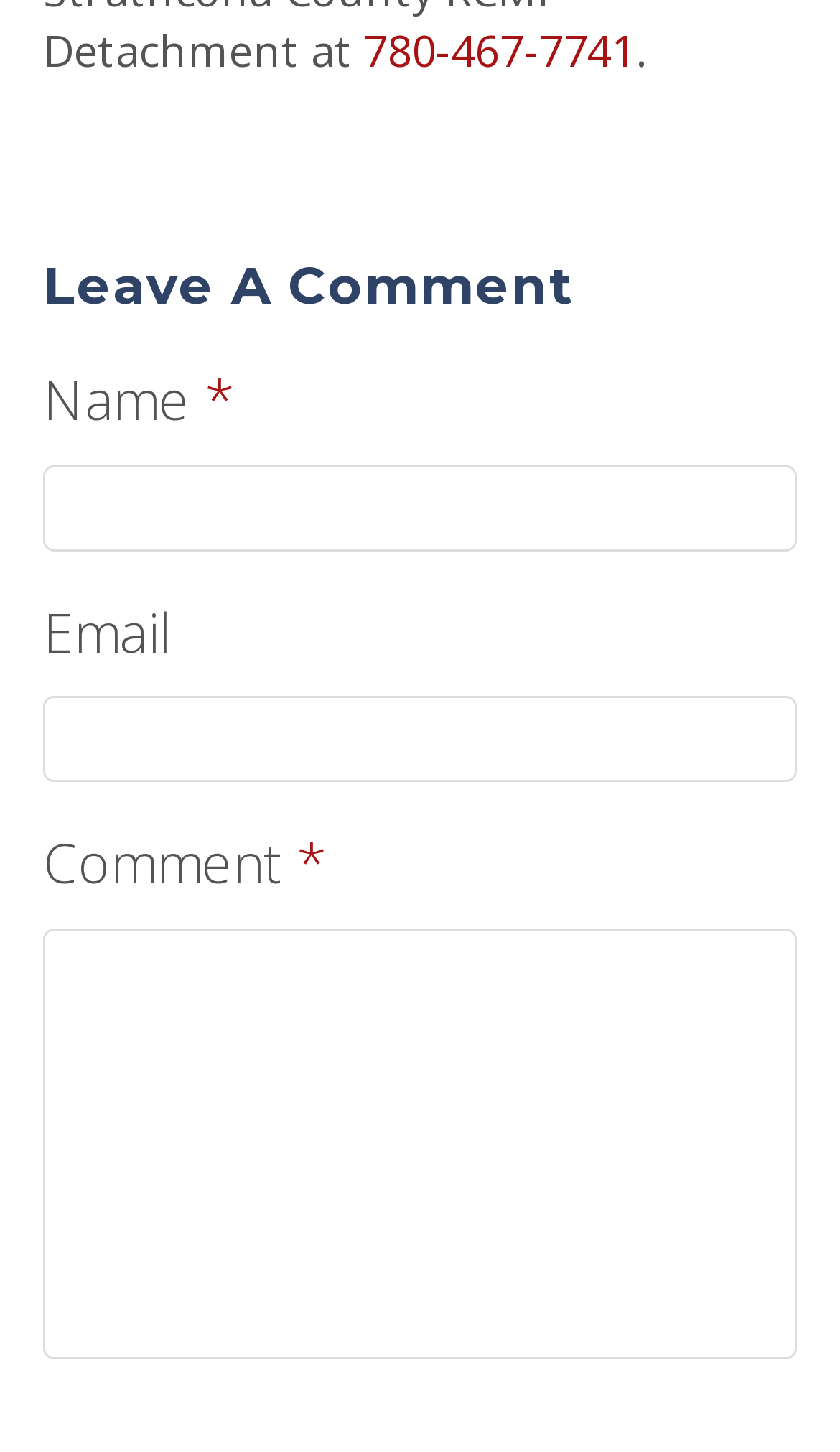Please determine the bounding box coordinates for the UI element described as: "parent_node: Comment * name="comment"".

[0.051, 0.639, 0.949, 0.935]